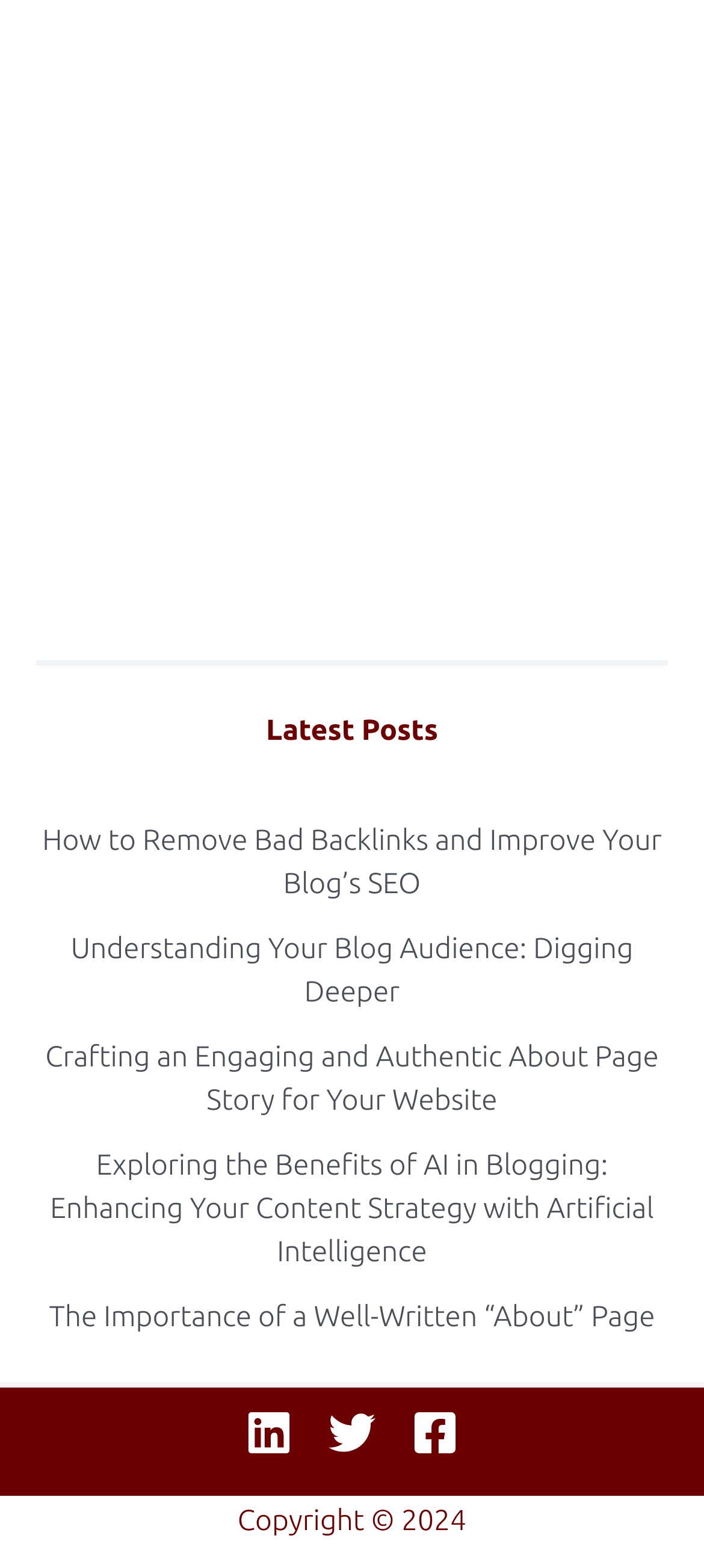Find and provide the bounding box coordinates for the UI element described with: "aria-label="Twitter"".

[0.467, 0.899, 0.533, 0.929]